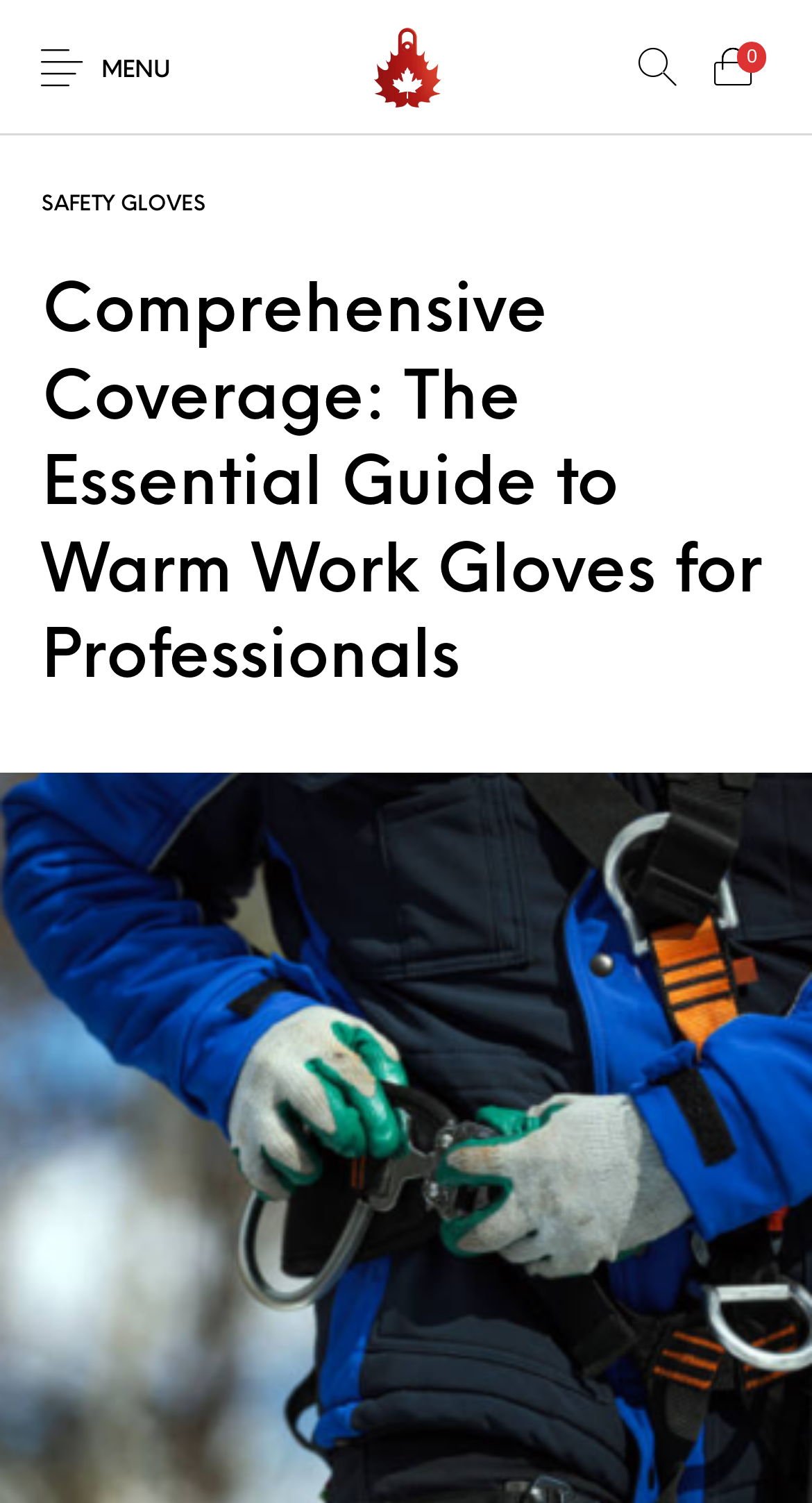Construct a thorough caption encompassing all aspects of the webpage.

This webpage is a comprehensive guide to warm work gloves for professionals. At the top left corner, there is a menu icon with the text "MENU". Next to it, on the top center, is the website's logo, "Allcanadasafety", accompanied by a small image. On the top right corner, there is a notification icon with the number "0".

Below the top section, there are four horizontal links, each representing a different category: "Bike guard u-locks", "Lockout tagout devices", "PPE", and "Exoskeleton suits". These links are positioned from left to right, taking up the entire width of the page.

Further down, there is a prominent link to "SAFETY GLOVES" on the left side. Above it, there is a main heading that spans the entire width of the page, titled "Comprehensive Coverage: The Essential Guide to Warm Work Gloves for Professionals". This heading is the central focus of the page, indicating that the content below will provide an in-depth guide to warm work gloves for professionals.